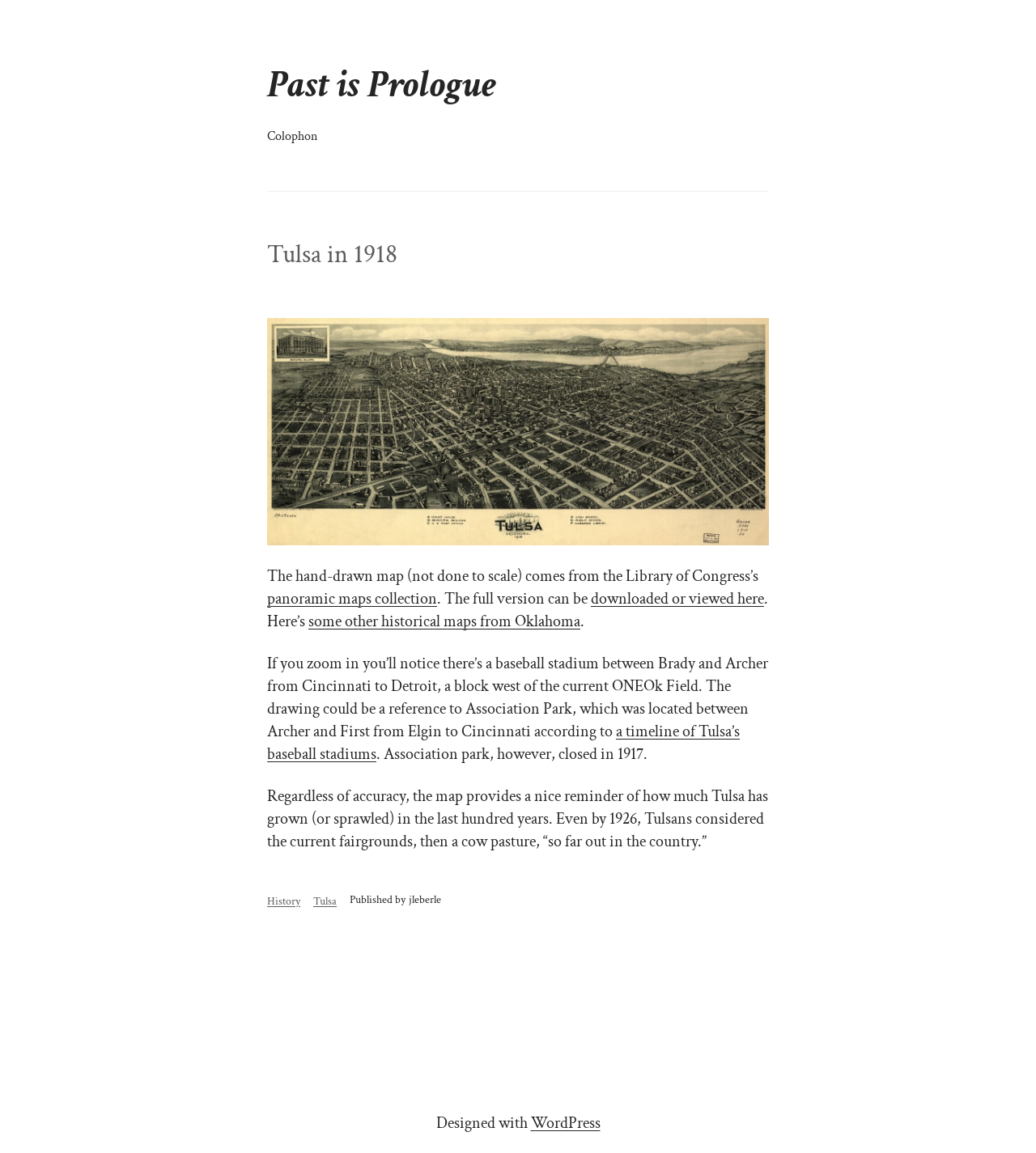Explain the webpage's layout and main content in detail.

The webpage is titled "Tulsa in 1918 | Past is Prologue" and features a prominent heading "Past is Prologue" at the top left corner. Below this heading, there is a link to "Colophon" and a horizontal separator line. 

The main content of the webpage is divided into two sections. The top section contains a heading "Tulsa in 1918" followed by a link to the same title. Below this, there is a figure element that contains an image of a hand-drawn aerial map of Tulsa in 1918. The image is accompanied by a descriptive text that explains the origin of the map and provides a link to the Library of Congress's panoramic maps collection.

The bottom section of the webpage contains several paragraphs of text that discuss the map and its features. The text is interspersed with links to related topics, such as other historical maps from Oklahoma and a timeline of Tulsa's baseball stadiums. The text also mentions the growth and development of Tulsa over the past hundred years.

At the bottom of the webpage, there are links to "History" and "Tulsa" on the left side, followed by a "Published by" section that credits the author "jleberle". The webpage is designed with WordPress, as indicated by a link at the very bottom right corner.